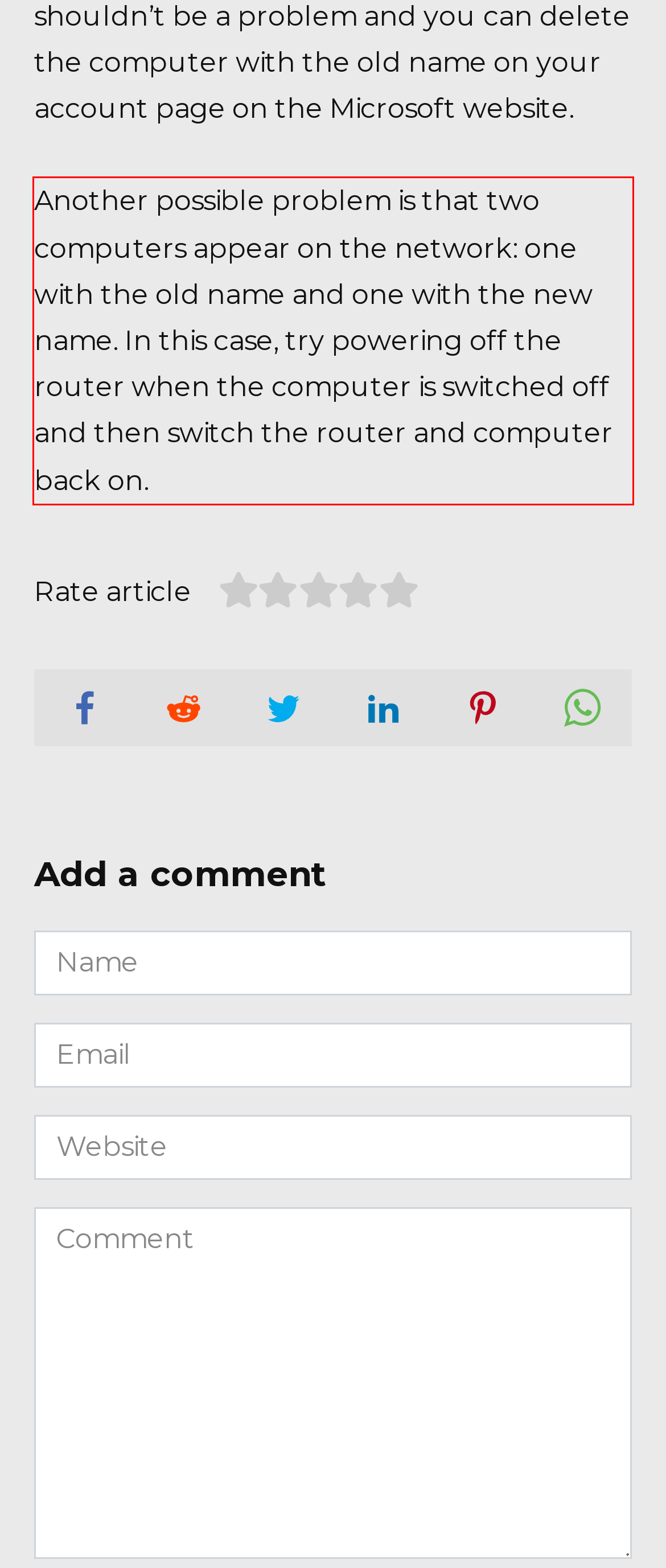Please analyze the screenshot of a webpage and extract the text content within the red bounding box using OCR.

Another possible problem is that two computers appear on the network: one with the old name and one with the new name. In this case, try powering off the router when the computer is switched off and then switch the router and computer back on.